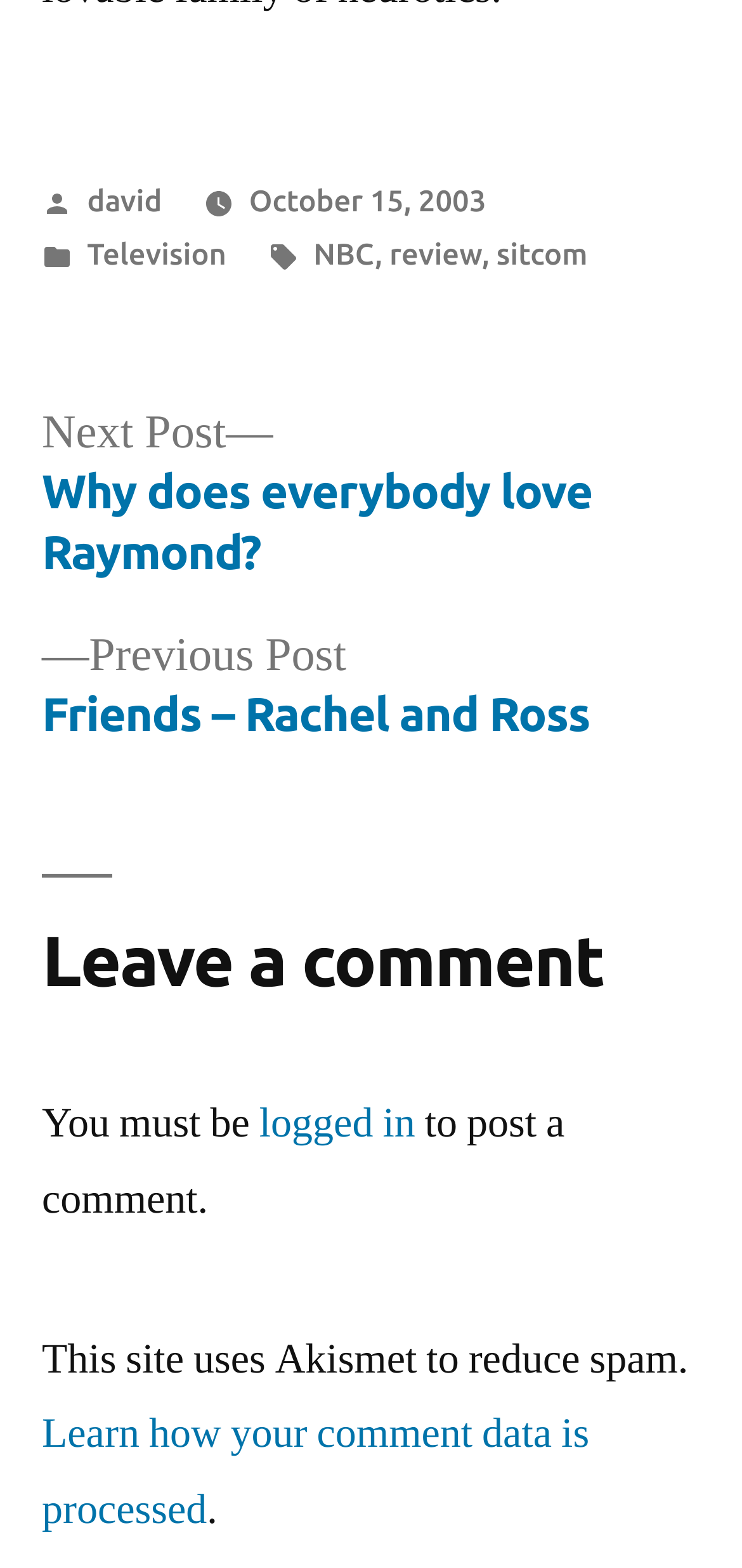Identify the bounding box coordinates of the clickable region required to complete the instruction: "visit Facebook page". The coordinates should be given as four float numbers within the range of 0 and 1, i.e., [left, top, right, bottom].

None